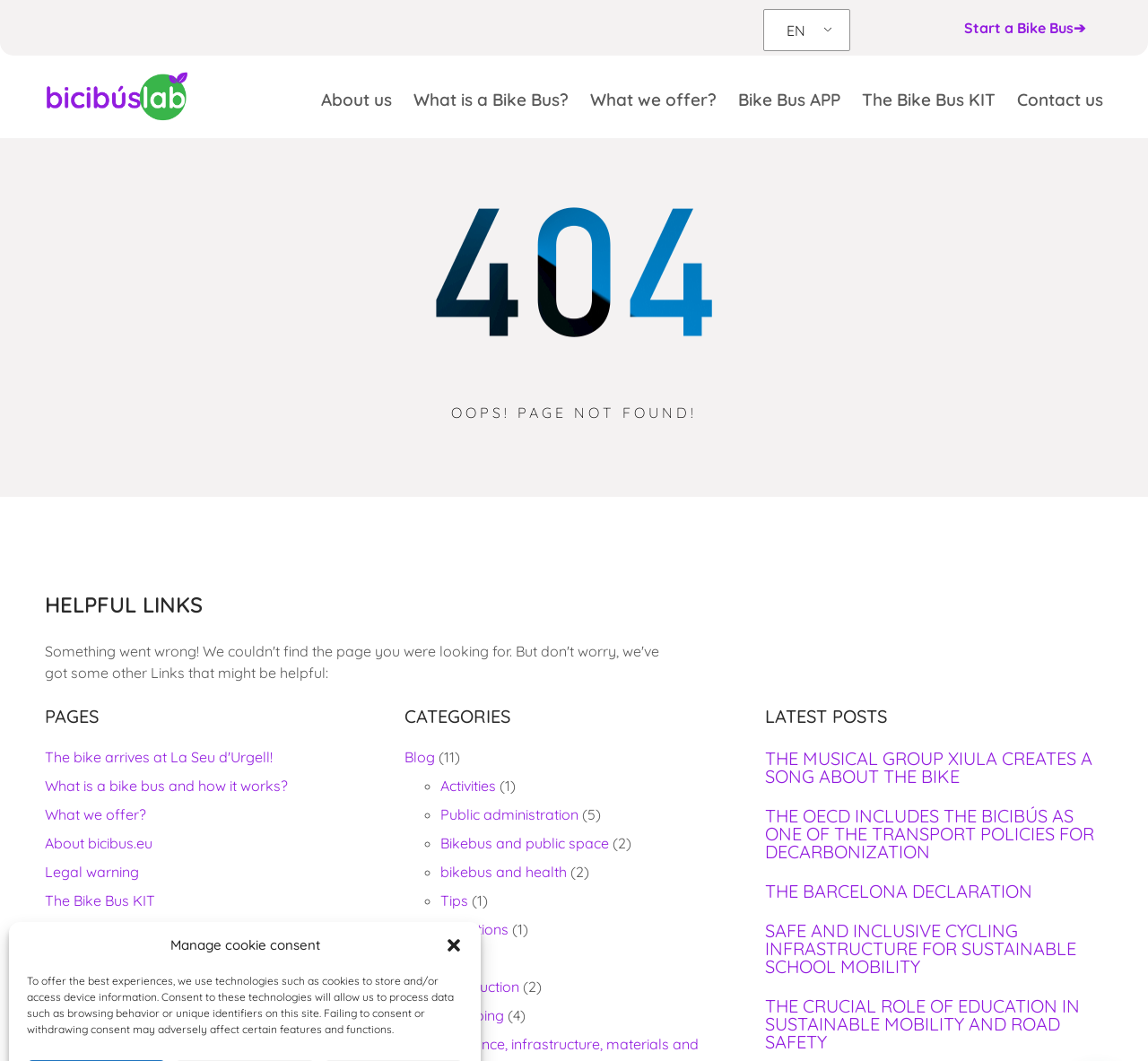What is the language of the website?
By examining the image, provide a one-word or phrase answer.

EN